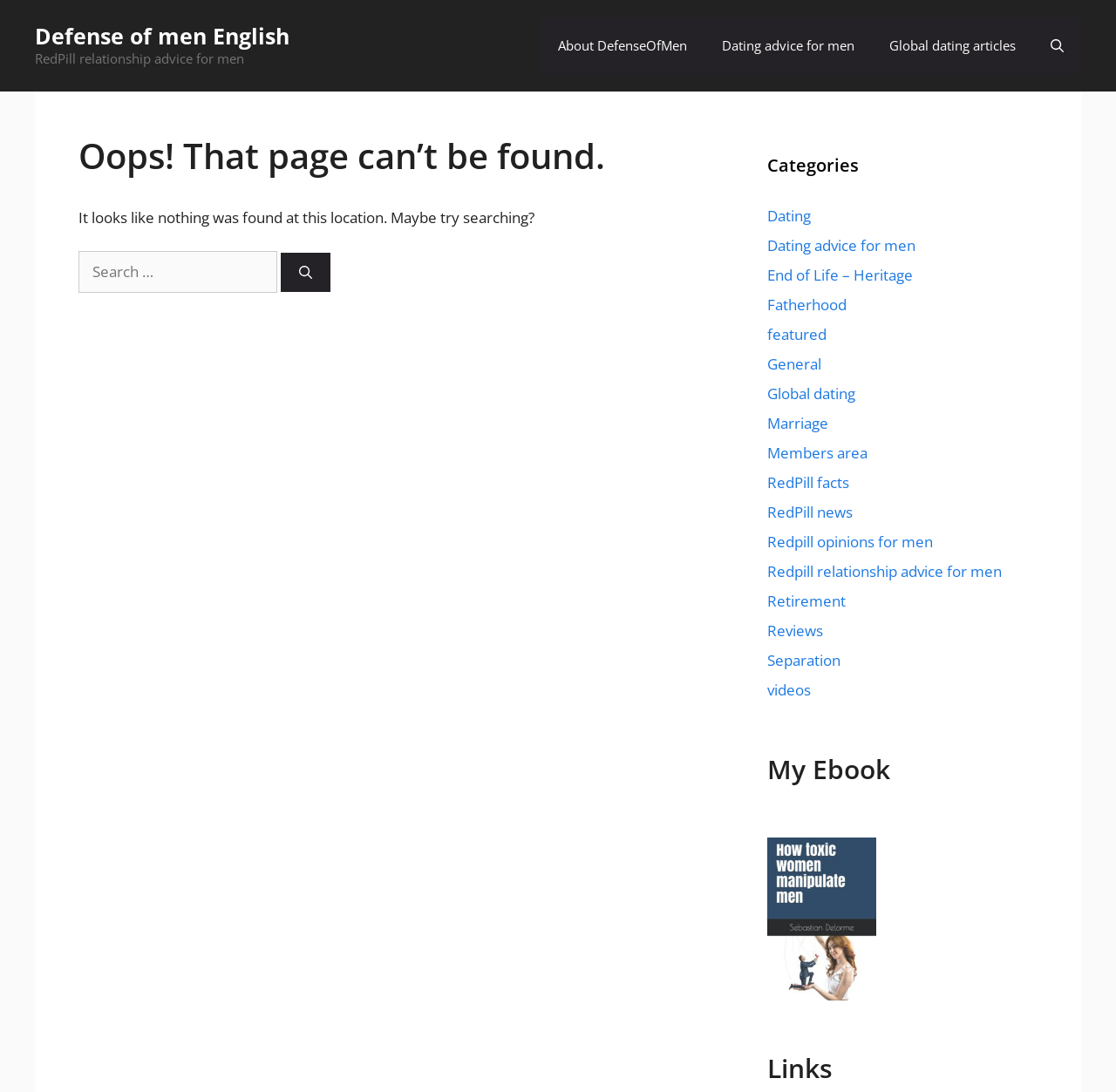Based on the image, please respond to the question with as much detail as possible:
What is the name of the ebook available on the website?

The webpage has a section labeled 'My Ebook' but it does not specify the name of the ebook, indicating that the name of the ebook is not provided on this page.